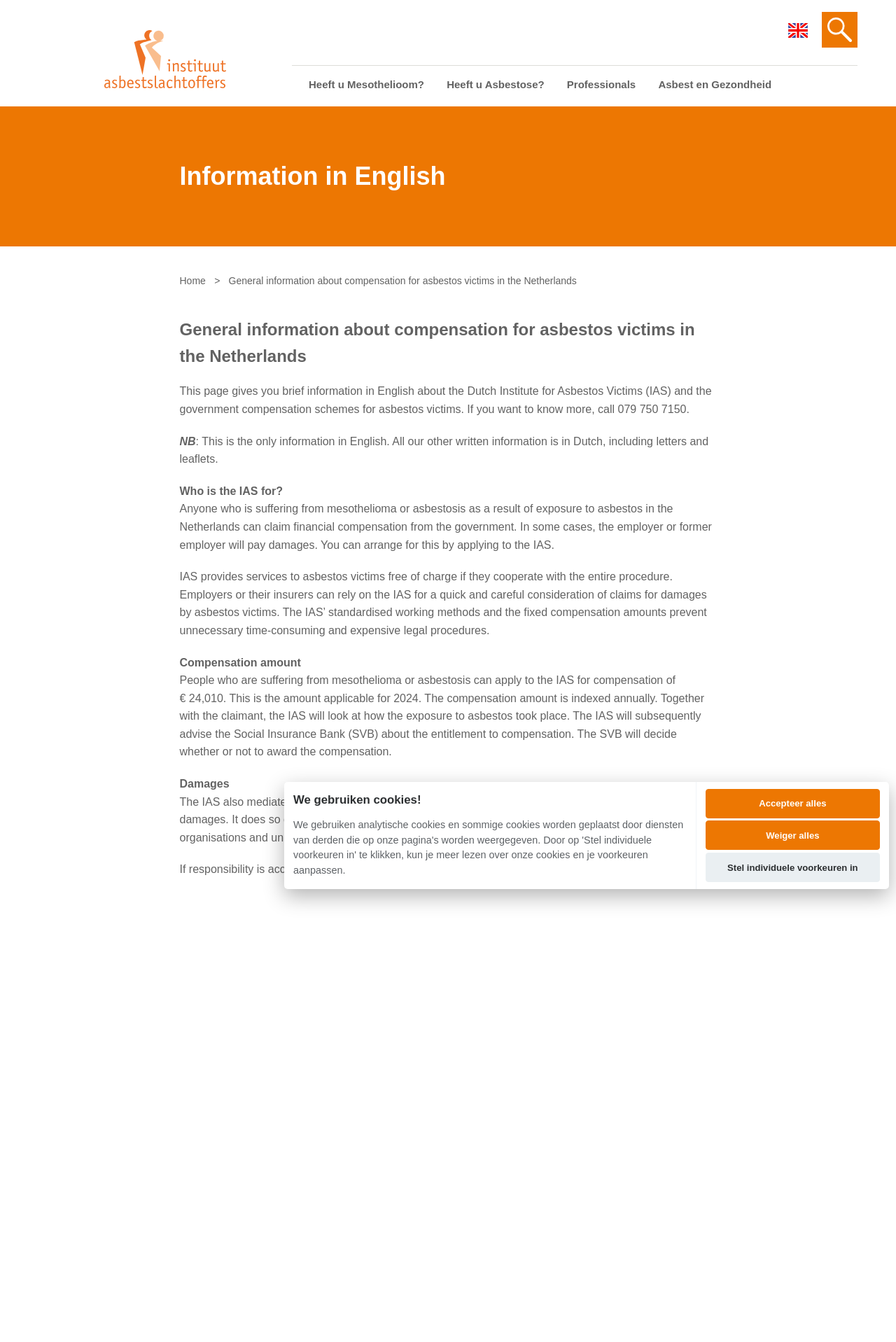Please pinpoint the bounding box coordinates for the region I should click to adhere to this instruction: "Check NEWS".

None